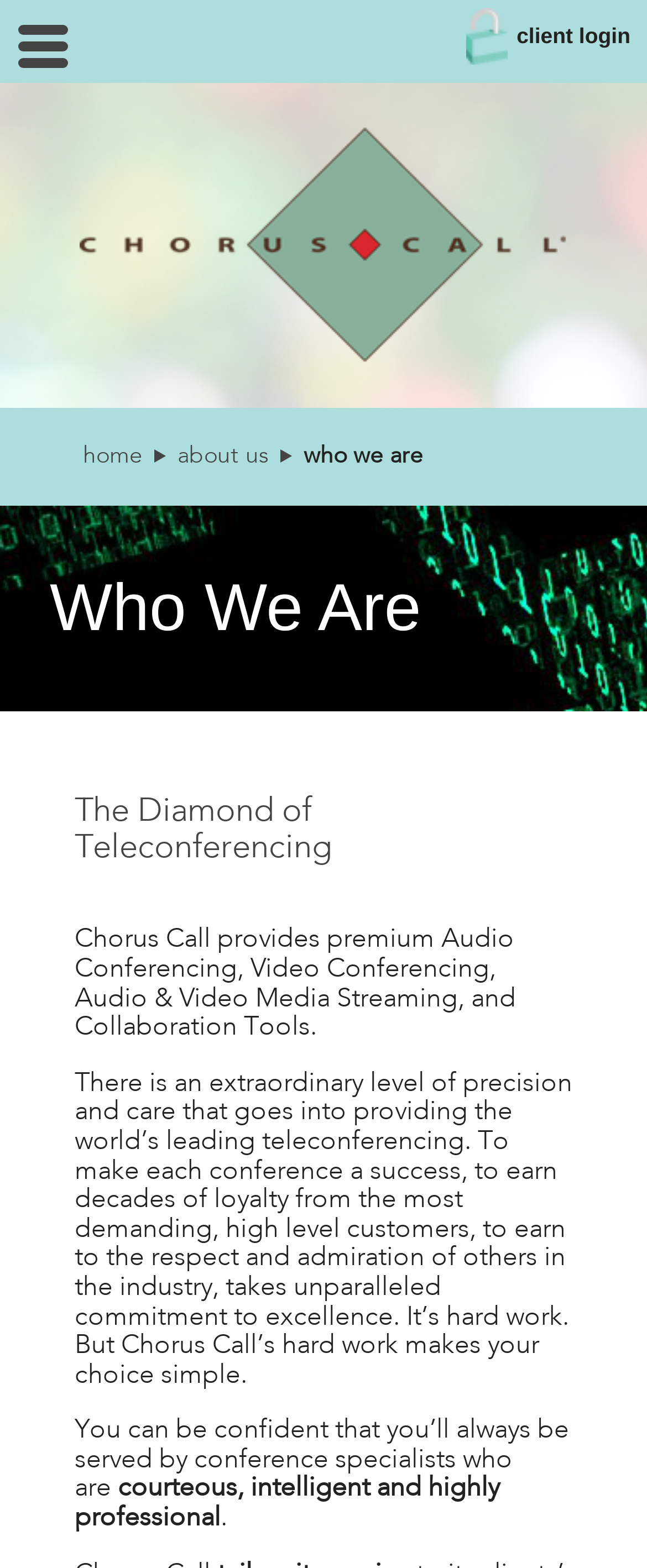Provide the bounding box coordinates of the HTML element this sentence describes: "alt="Chorus Call"". The bounding box coordinates consist of four float numbers between 0 and 1, i.e., [left, top, right, bottom].

[0.123, 0.148, 0.877, 0.165]